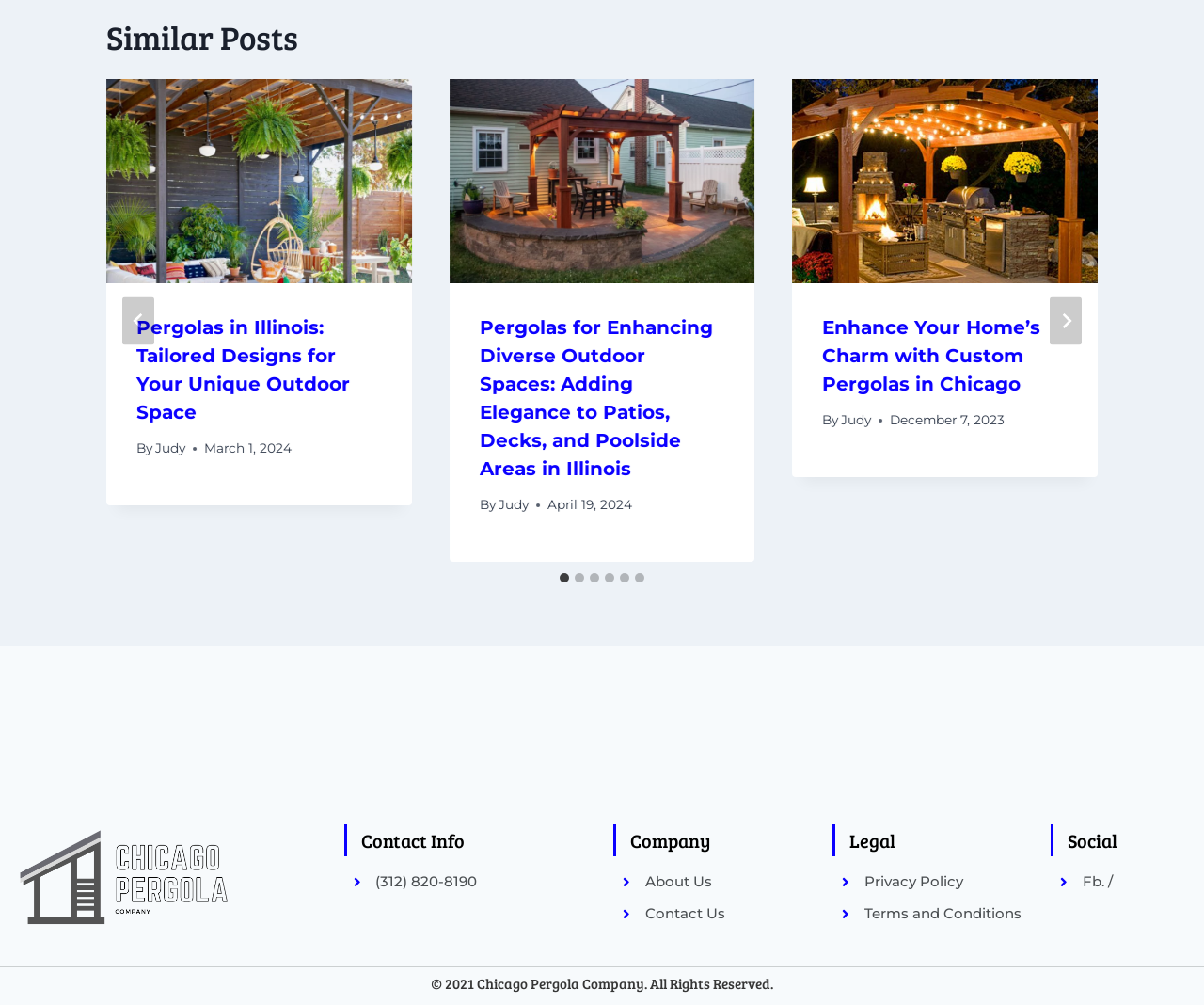Please specify the coordinates of the bounding box for the element that should be clicked to carry out this instruction: "View company information". The coordinates must be four float numbers between 0 and 1, formatted as [left, top, right, bottom].

[0.517, 0.867, 0.676, 0.889]